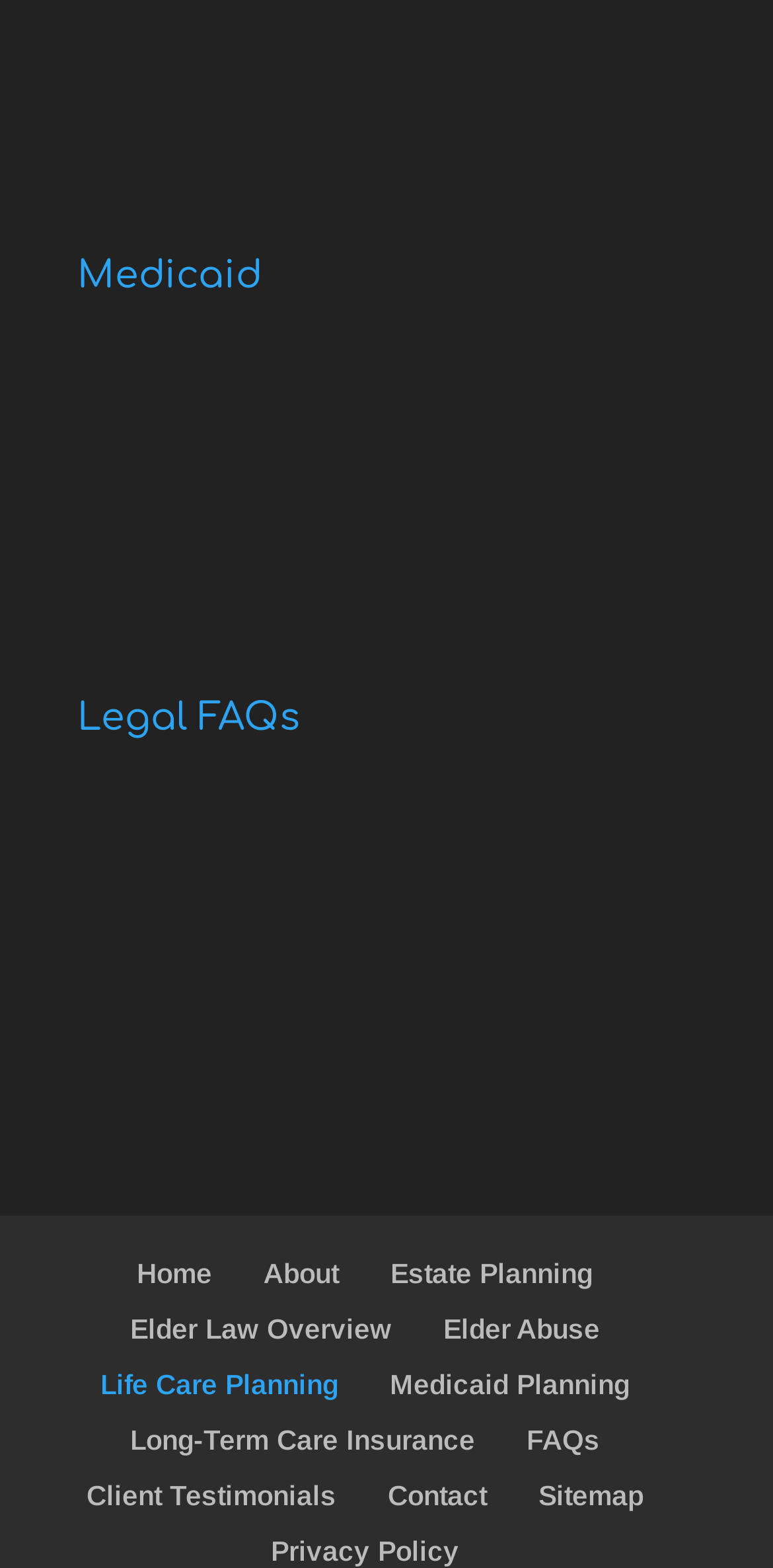Please look at the image and answer the question with a detailed explanation: What type of information is provided in the 'Legal FAQs' section?

The link 'Legal Frequently-asked Questions' suggests that the 'Legal FAQs' section provides answers to frequently-asked questions about legal topics, likely related to Elder Law and Estate Planning.